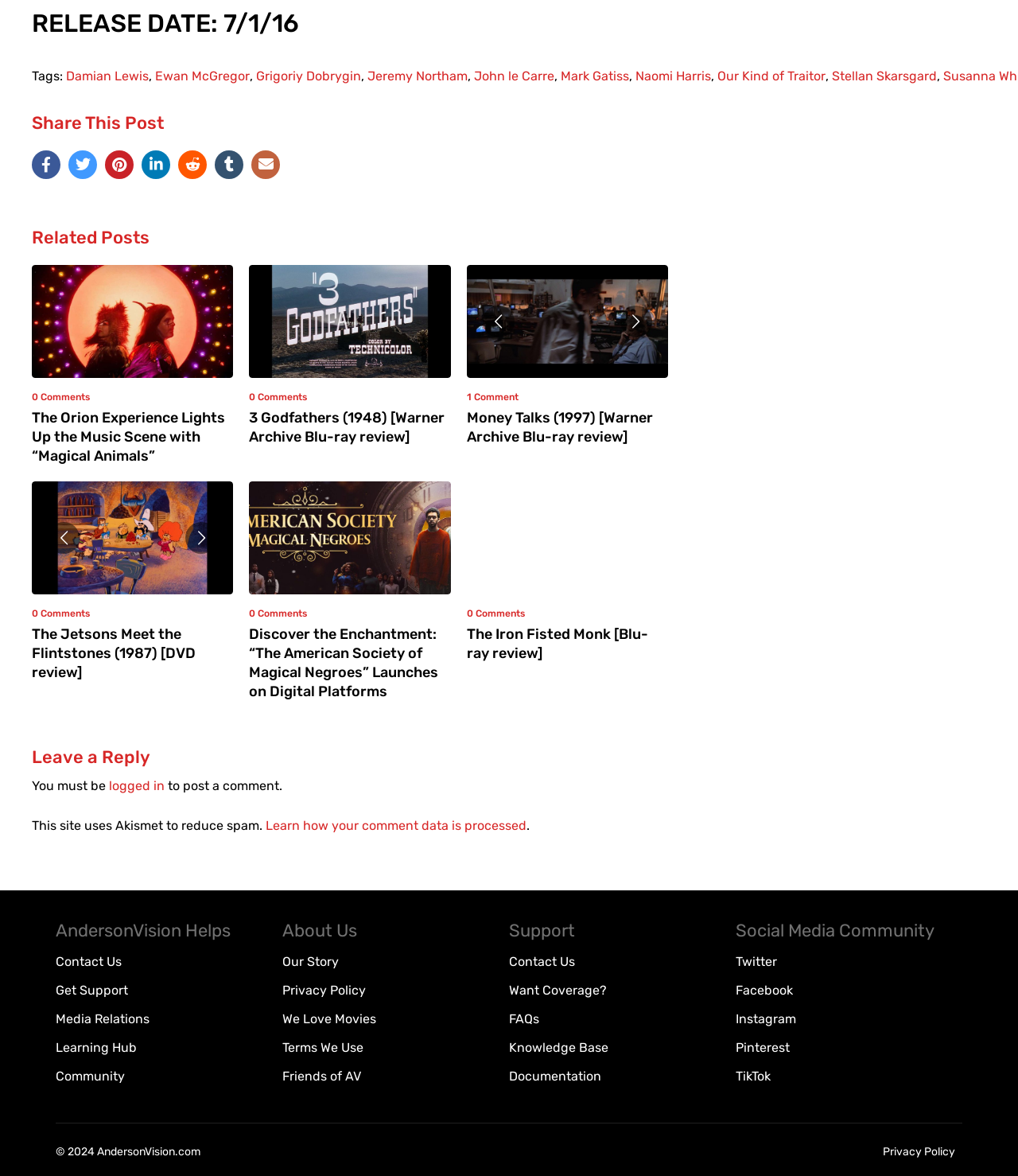Show the bounding box coordinates for the element that needs to be clicked to execute the following instruction: "Leave a reply". Provide the coordinates in the form of four float numbers between 0 and 1, i.e., [left, top, right, bottom].

[0.031, 0.637, 0.656, 0.652]